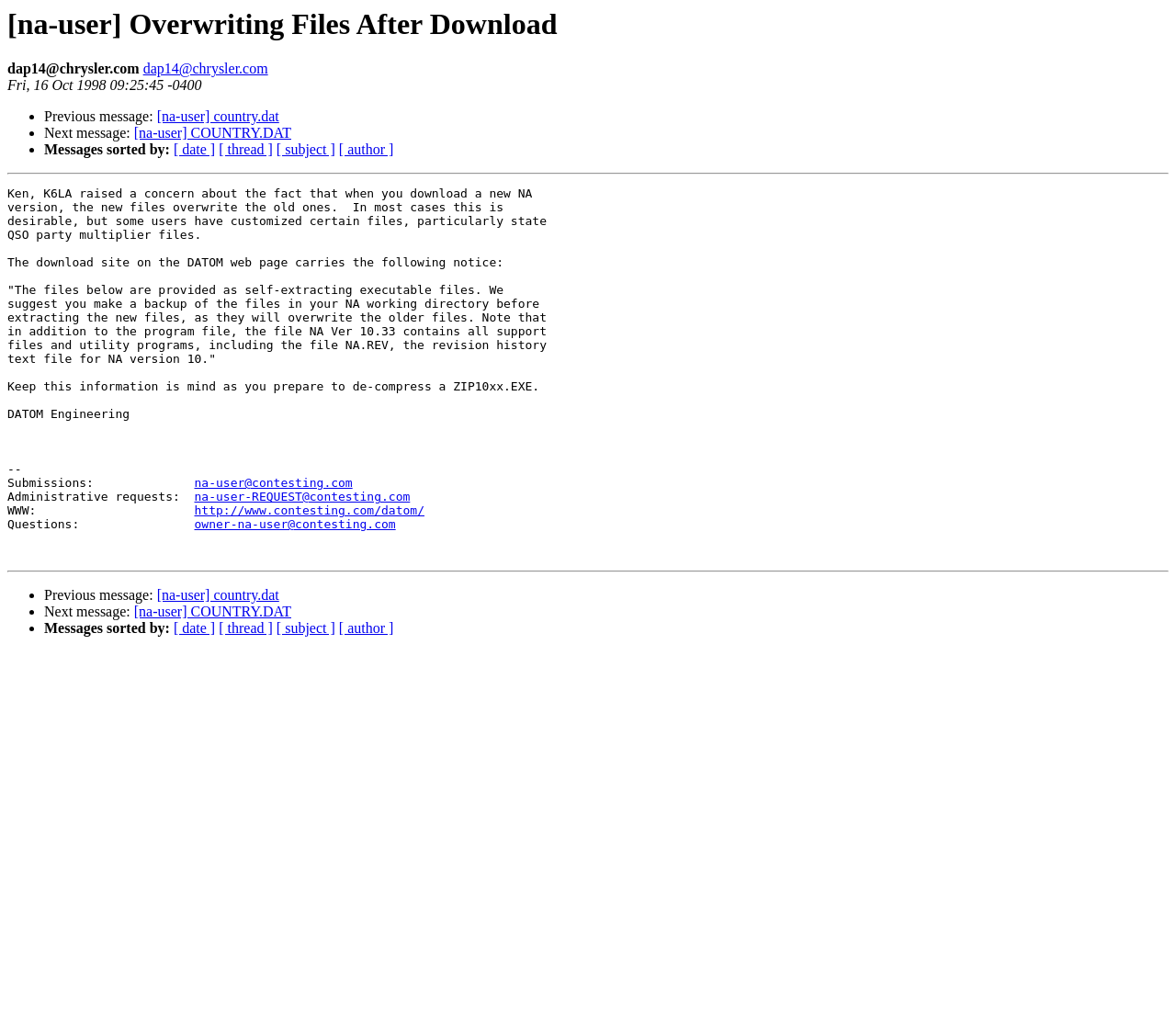Answer the following query with a single word or phrase:
Who is the sender of the email?

dap14@chrysler.com